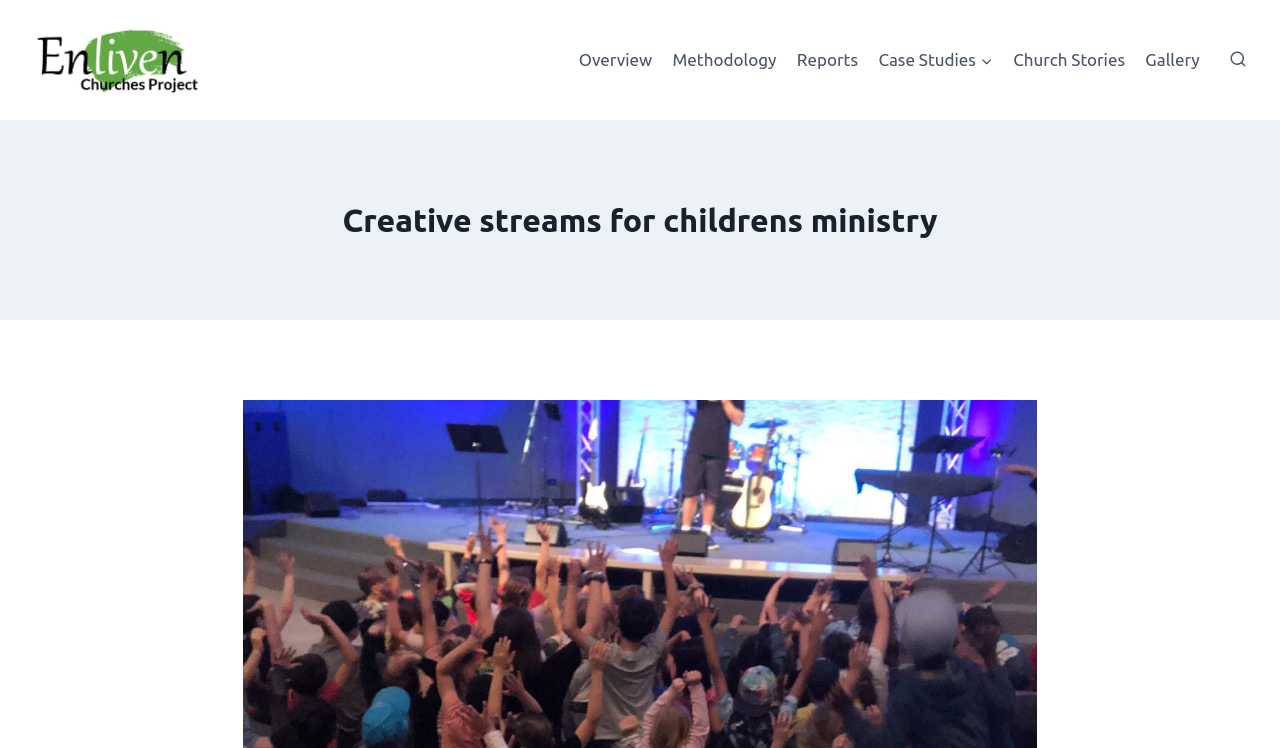How many navigation links are there in the primary navigation? Look at the image and give a one-word or short phrase answer.

7